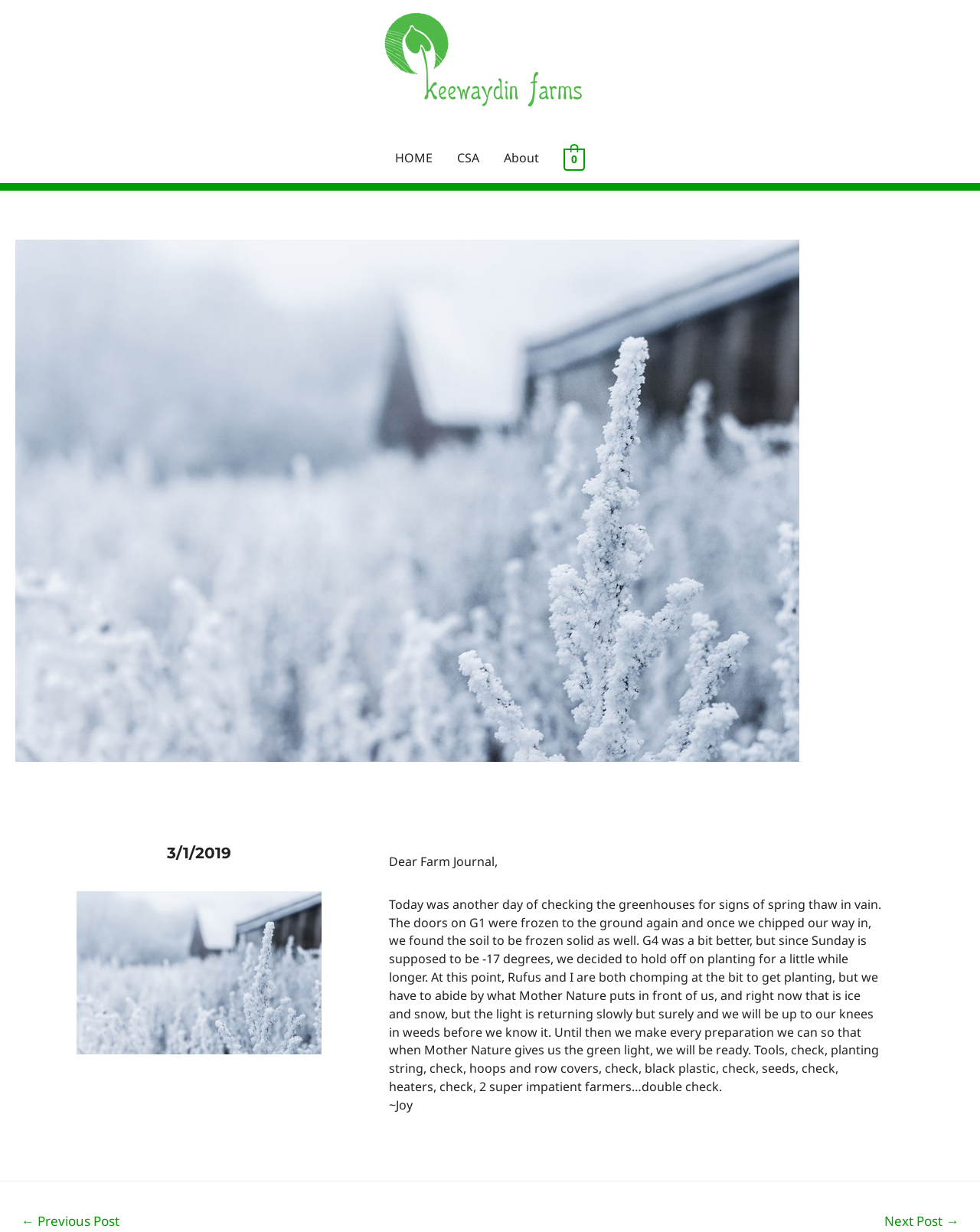How many links are in the navigation menu?
Refer to the image and respond with a one-word or short-phrase answer.

4